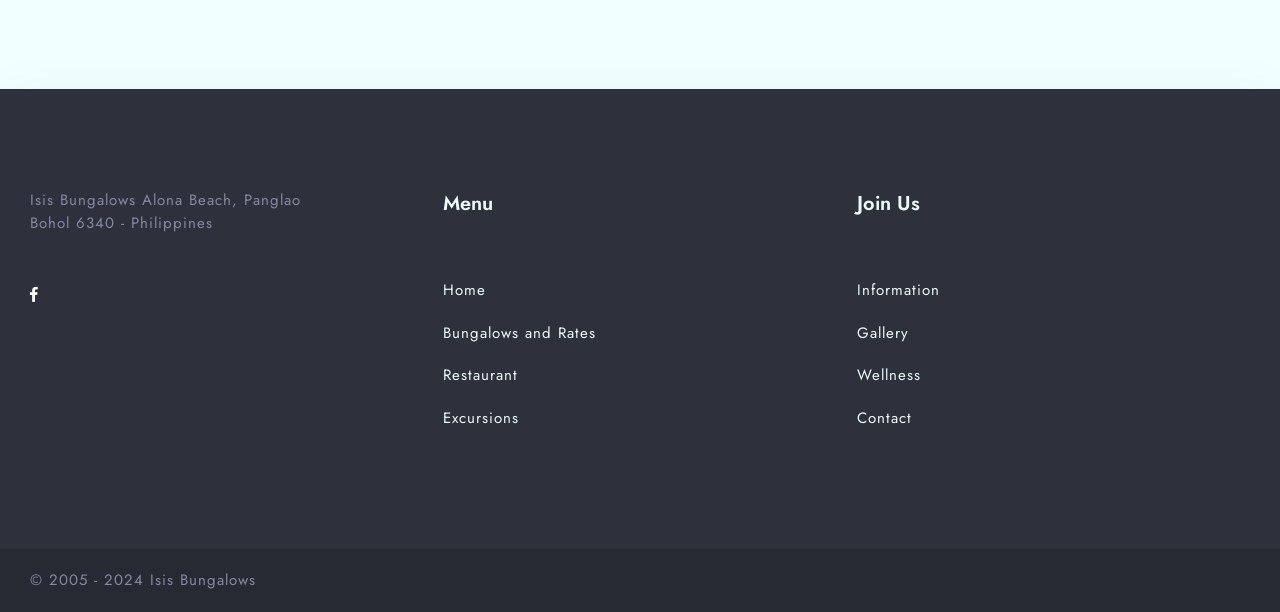Find the bounding box coordinates of the clickable area required to complete the following action: "Click on Home".

[0.346, 0.457, 0.38, 0.492]